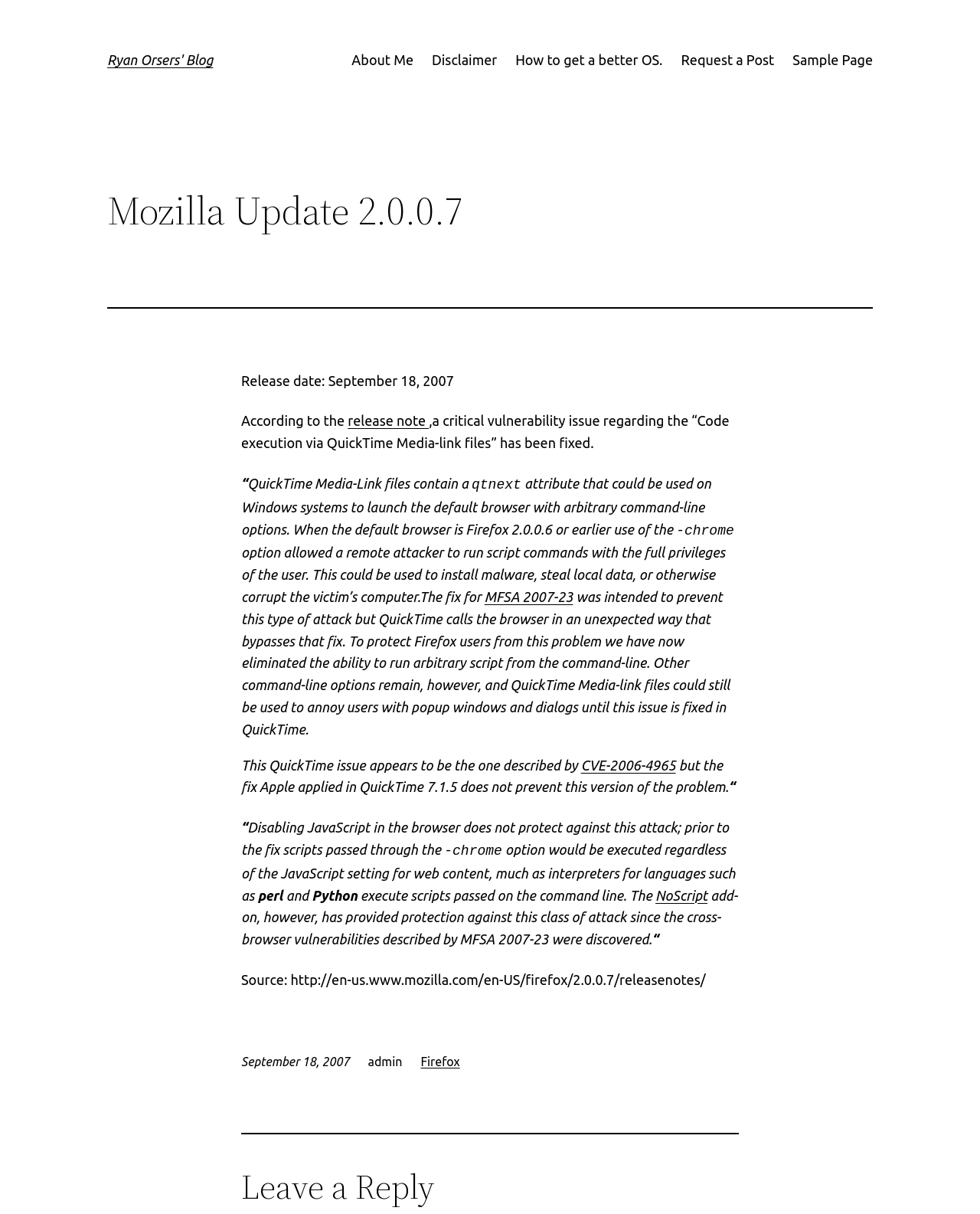Carefully examine the image and provide an in-depth answer to the question: What is the name of the add-on that provides protection against this class of attack?

I found the name of the add-on by reading the text in the blockquote element, which mentions 'The NoScript add-on, however, has provided protection against this class of attack...'.